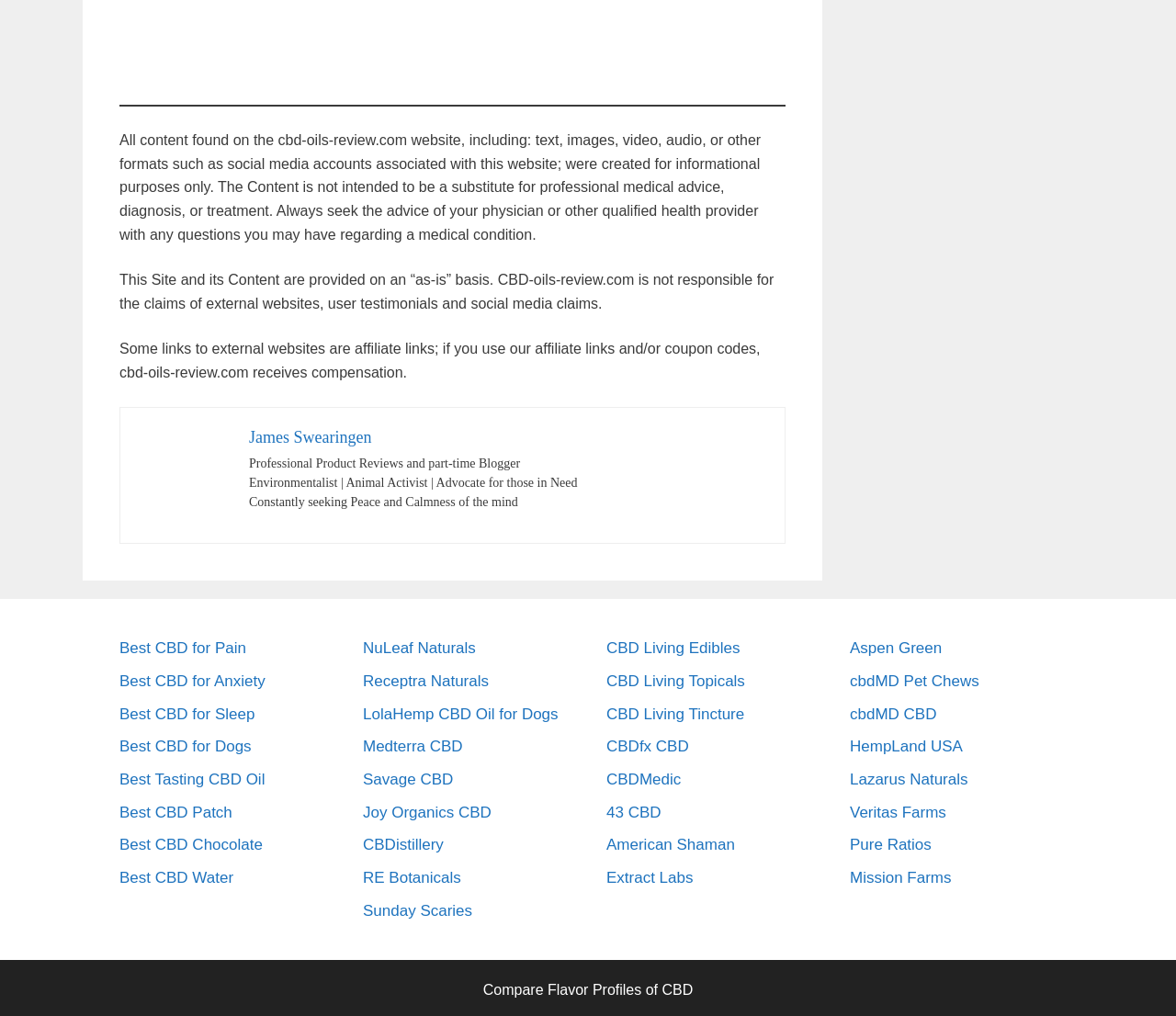Could you find the bounding box coordinates of the clickable area to complete this instruction: "Click on 'Best CBD for Pain'"?

[0.102, 0.629, 0.209, 0.647]